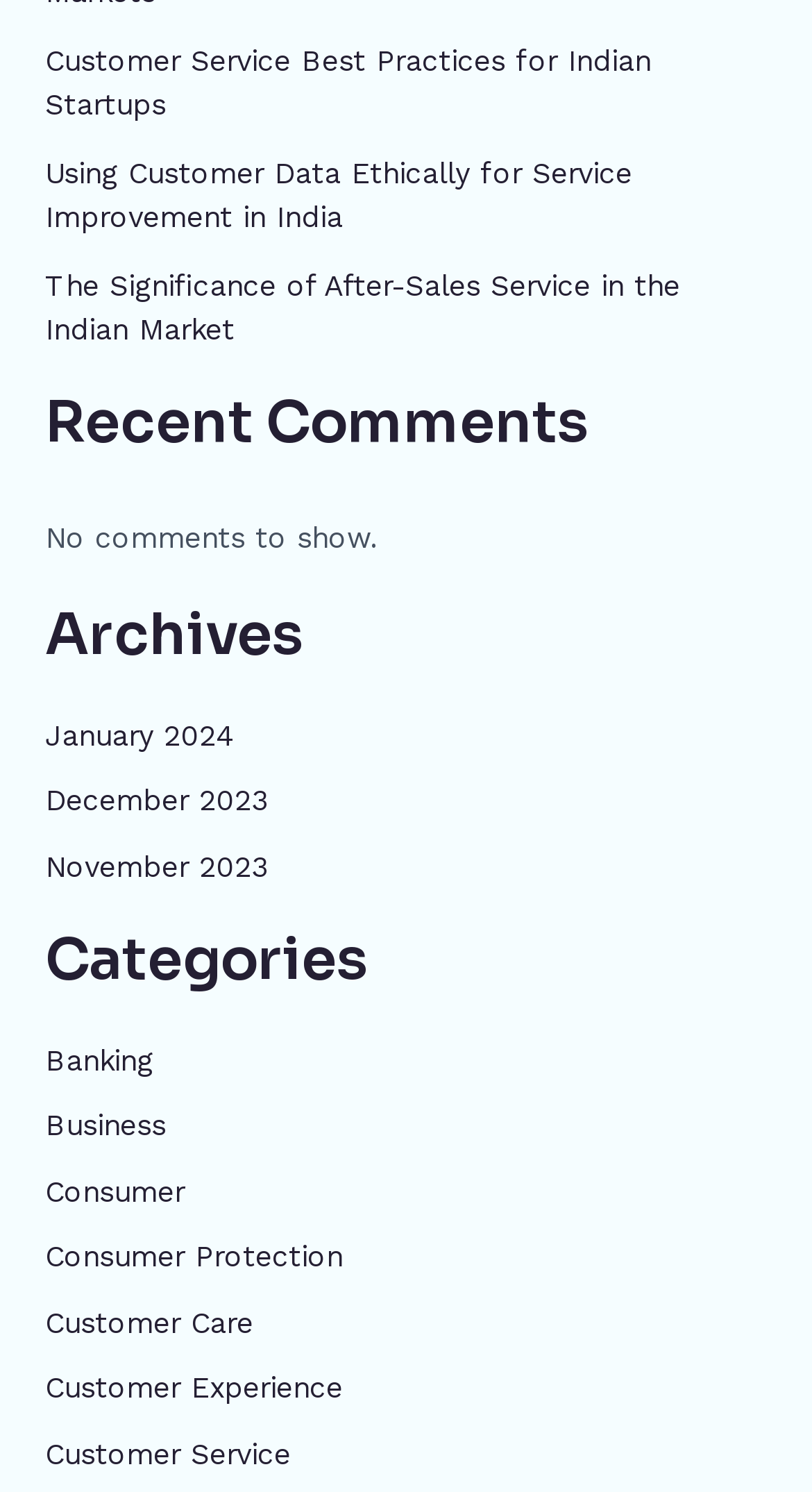Locate the bounding box coordinates of the element that needs to be clicked to carry out the instruction: "Browse articles related to customer experience". The coordinates should be given as four float numbers ranging from 0 to 1, i.e., [left, top, right, bottom].

[0.055, 0.919, 0.422, 0.941]